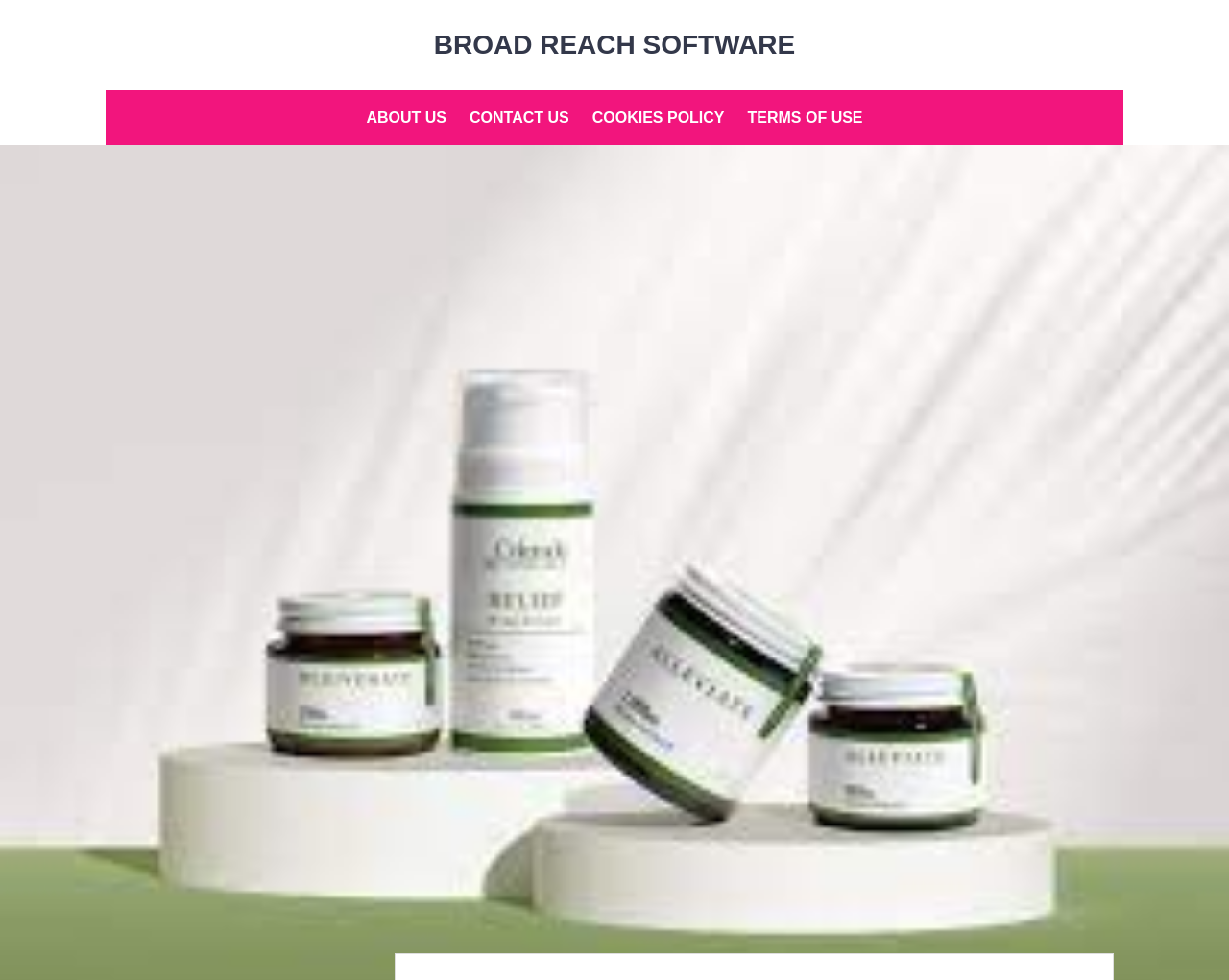What is the primary heading on this webpage?

Unlocking The Benefits Of Cbd: Your Guide To Cannabidiol